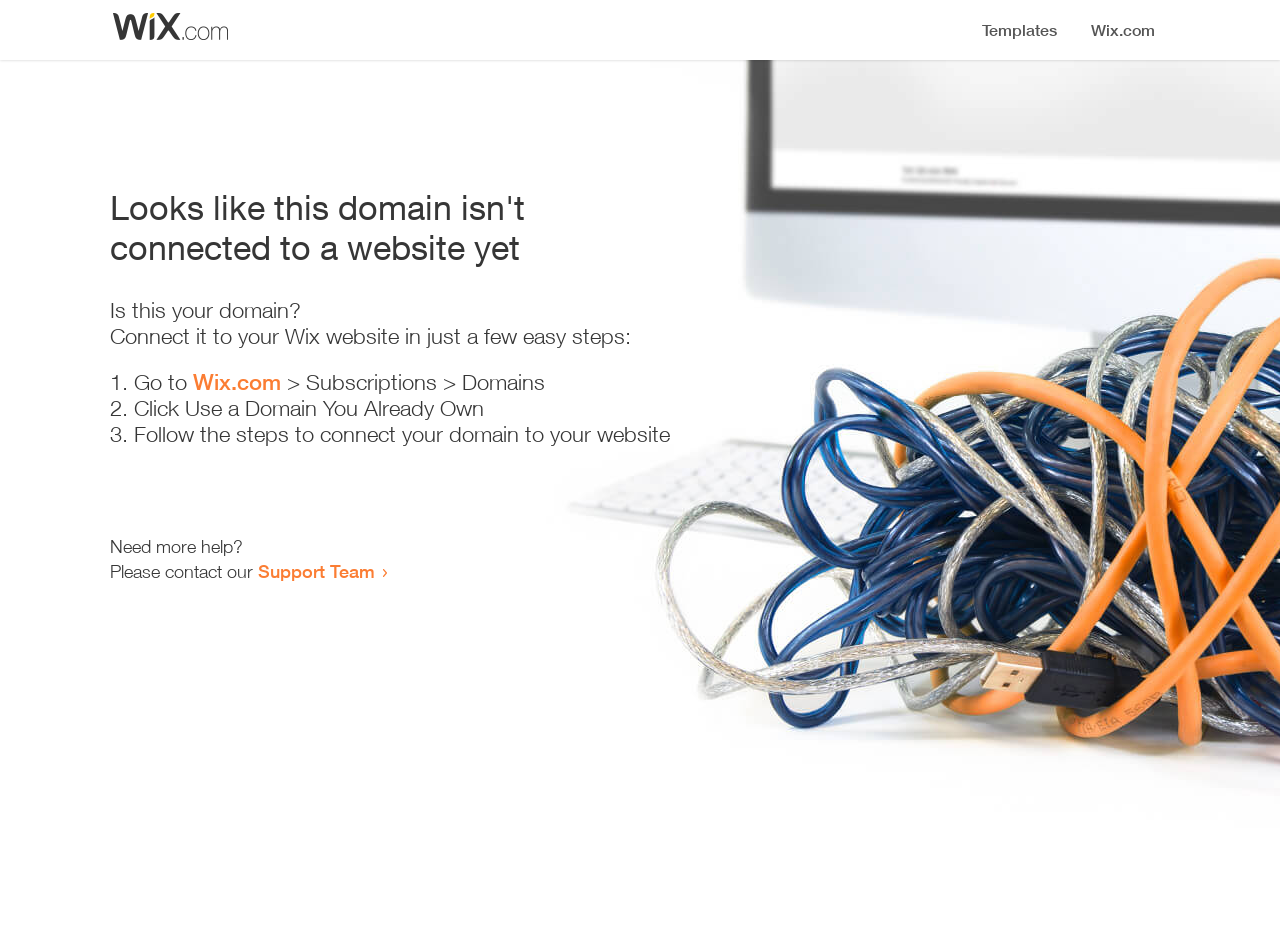Identify the primary heading of the webpage and provide its text.

Looks like this domain isn't
connected to a website yet